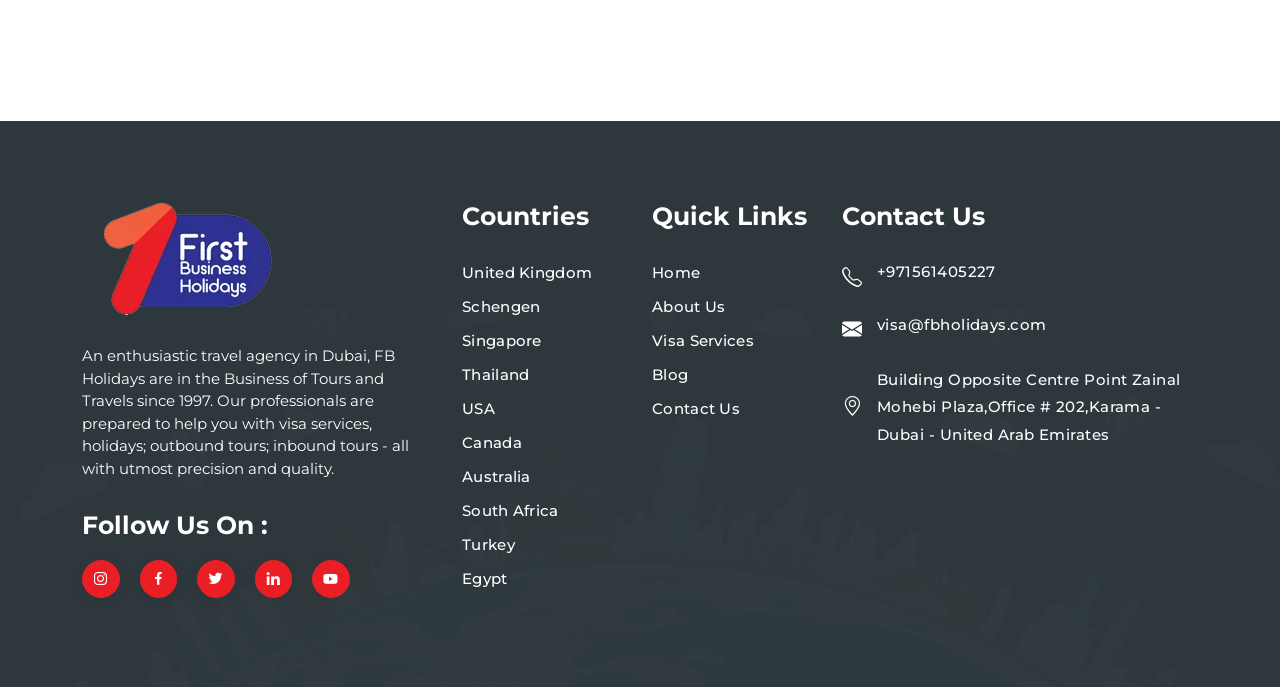Bounding box coordinates are specified in the format (top-left x, top-left y, bottom-right x, bottom-right y). All values are floating point numbers bounded between 0 and 1. Please provide the bounding box coordinate of the region this sentence describes: Canada

[0.361, 0.629, 0.408, 0.662]